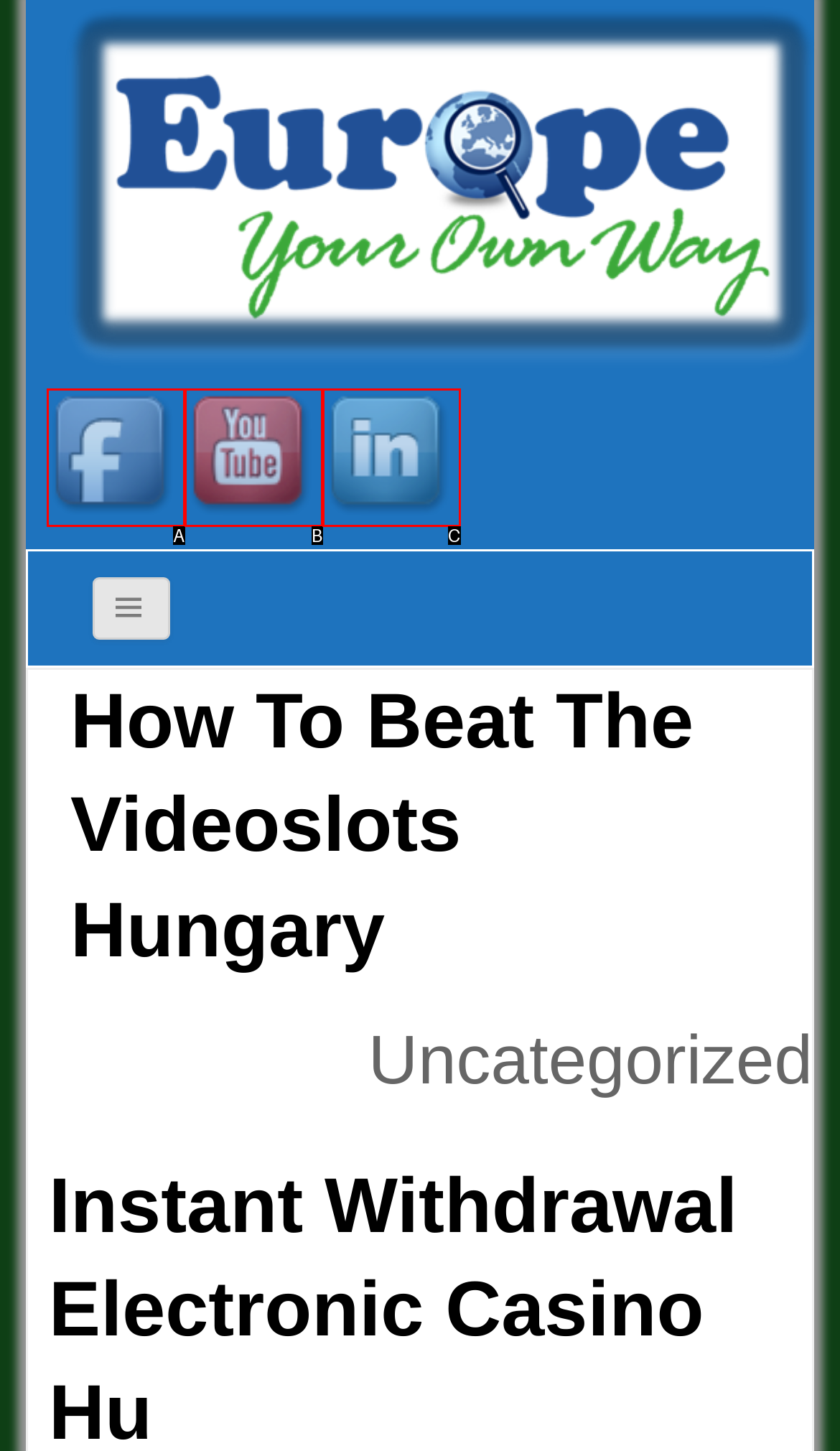Which option corresponds to the following element description: title="linkedin"?
Please provide the letter of the correct choice.

C